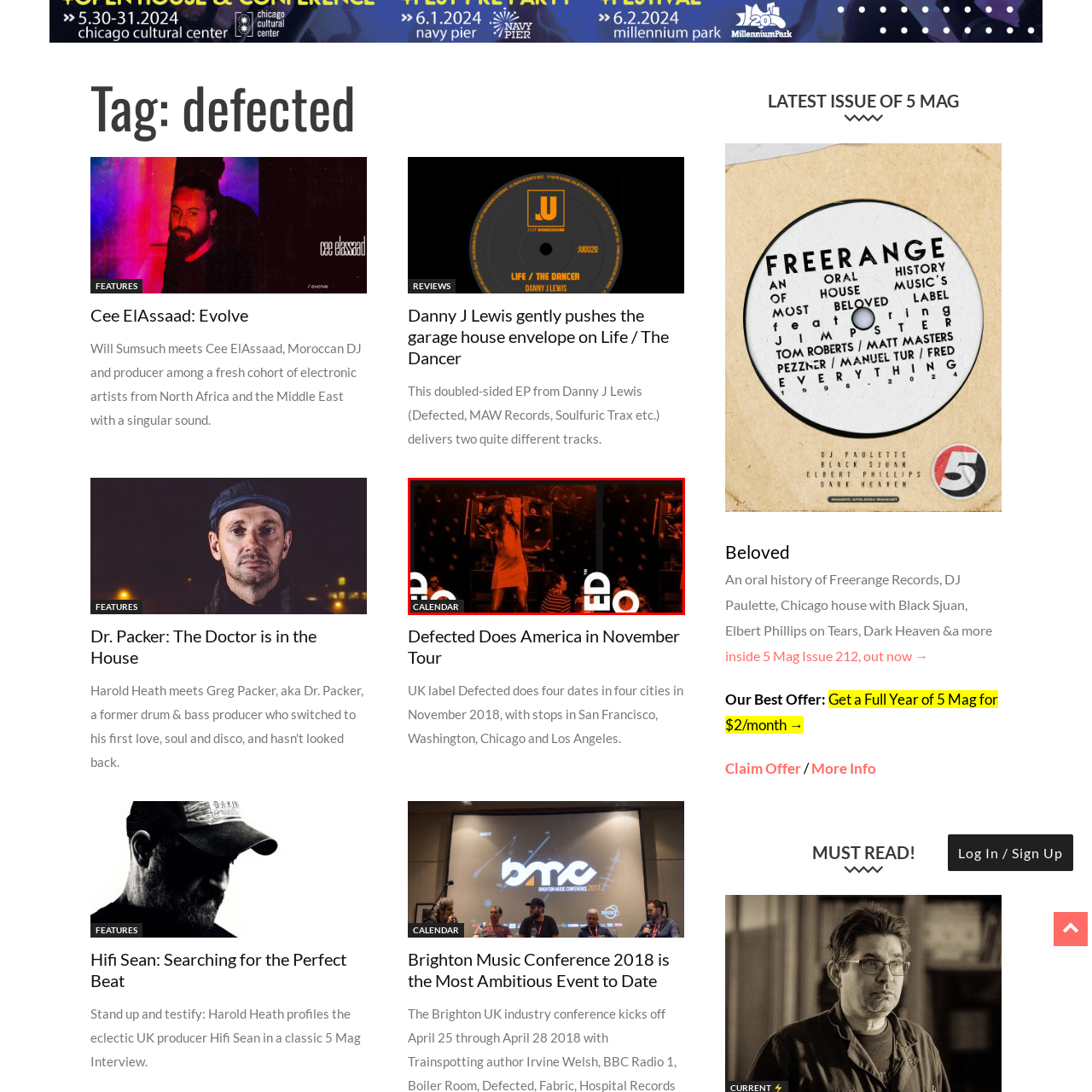Check the section outlined in red, What dominates the color palette of the image? Please reply with a single word or phrase.

shades of orange